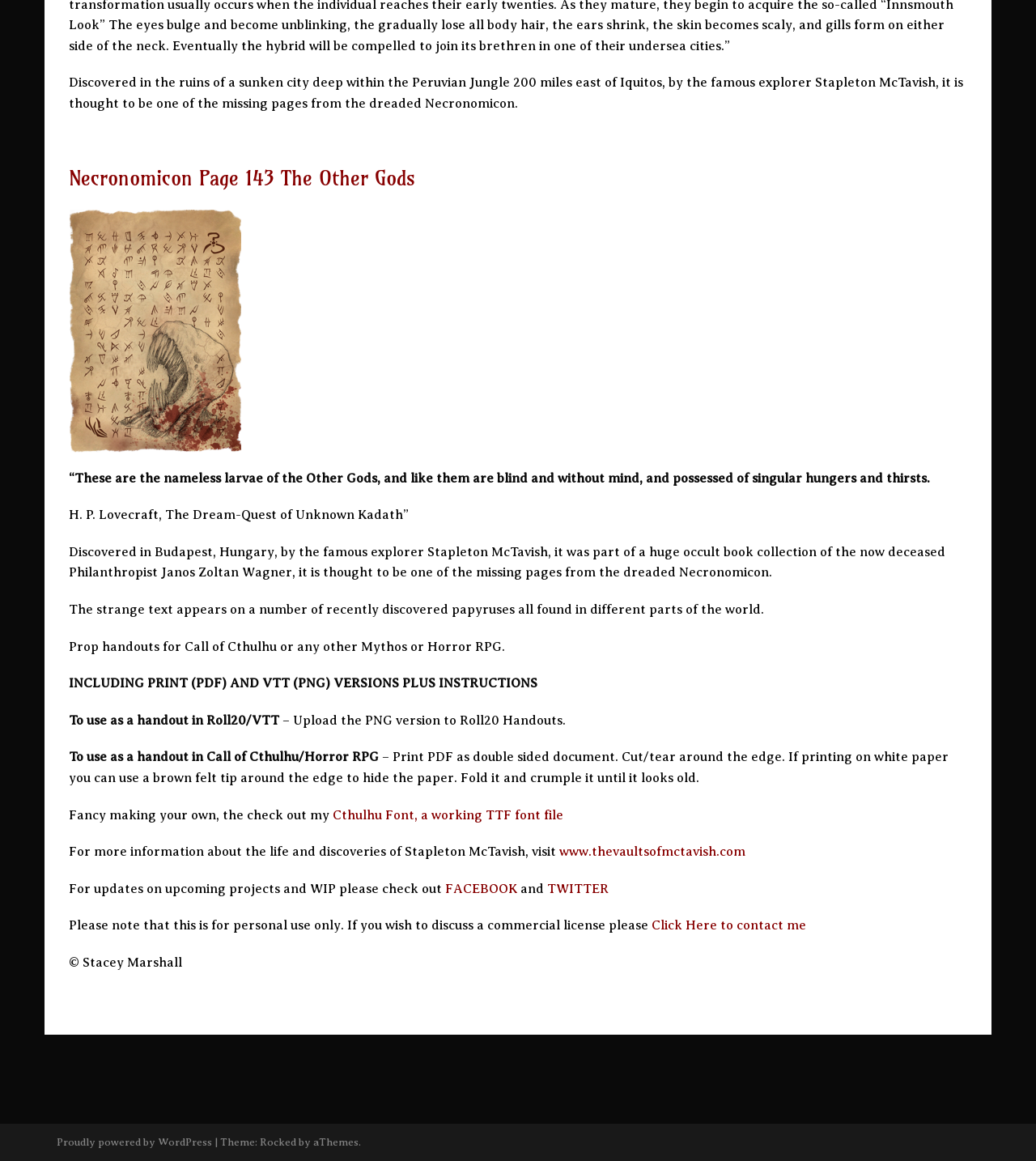Determine the bounding box coordinates of the region that needs to be clicked to achieve the task: "Visit the website powered by WordPress".

[0.055, 0.978, 0.205, 0.989]